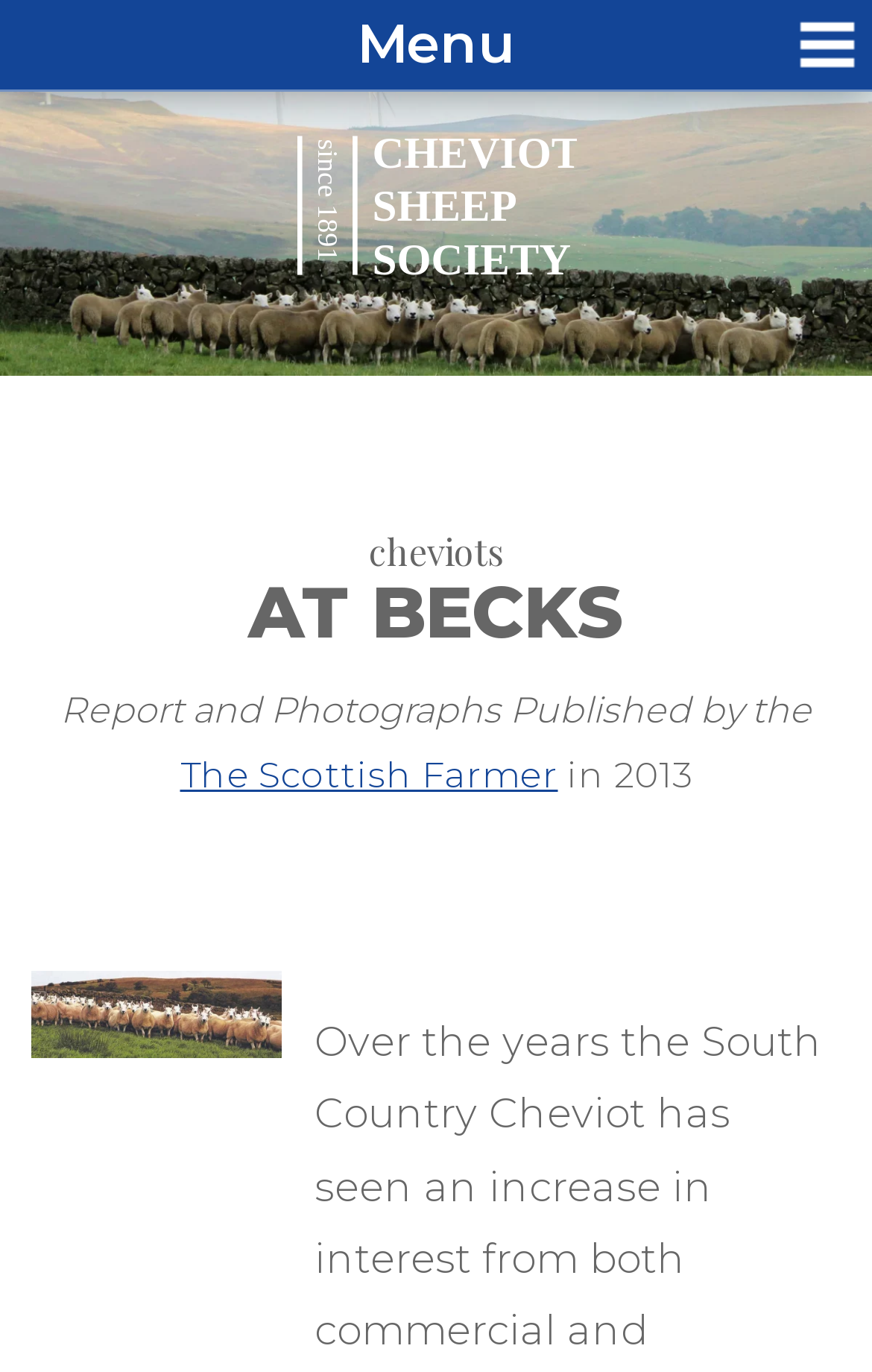Find the bounding box coordinates for the HTML element described as: "Menu". The coordinates should consist of four float values between 0 and 1, i.e., [left, top, right, bottom].

[0.0, 0.0, 1.0, 0.067]